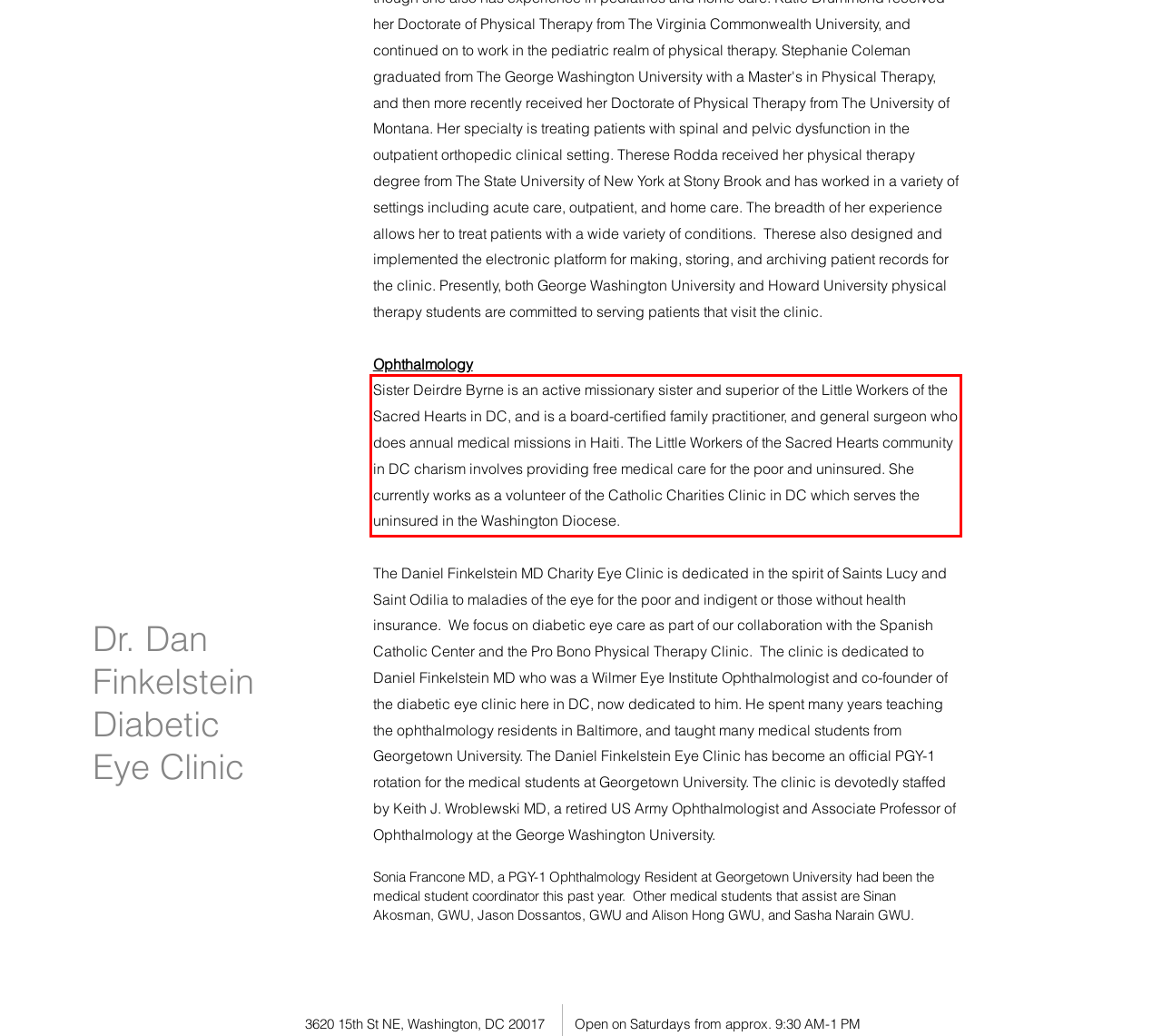You are provided with a webpage screenshot that includes a red rectangle bounding box. Extract the text content from within the bounding box using OCR.

Sister Deirdre Byrne is an active missionary sister and superior of the Little Workers of the Sacred Hearts in DC, and is a board-certified family practitioner, and general surgeon who does annual medical missions in Haiti. The Little Workers of the Sacred Hearts community in DC charism involves providing free medical care for the poor and uninsured. She currently works as a volunteer of the Catholic Charities Clinic in DC which serves the uninsured in the Washington Diocese.